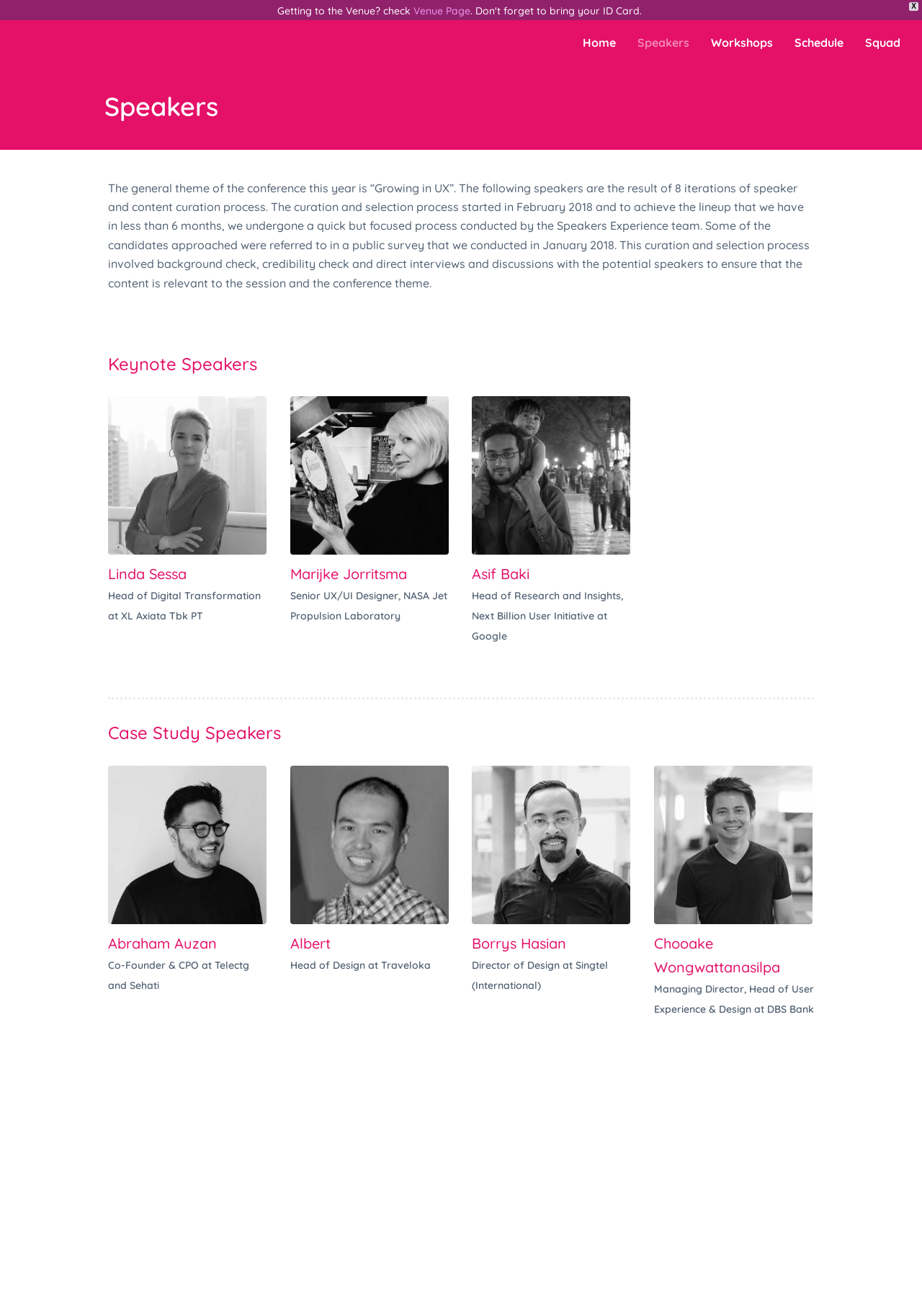Create a detailed summary of all the visual and textual information on the webpage.

The webpage is about the UXID 2018 Conference, specifically showcasing the lineup of speakers. At the top, there is a navigation bar with links to "Home", "Speakers", "Workshops", "Schedule", and "Squad". Below the navigation bar, there is a heading that reads "Speakers" and a brief description of the conference theme and the speaker selection process.

The main content of the page is divided into two sections: "Keynote Speakers" and "Case Study Speakers". Each section features a list of speakers, with their names, images, and job titles/headings. The speakers are arranged in a grid-like layout, with three speakers per row. Each speaker's information is displayed in a rectangular box, with their image on the left and their name and job title/headings on the right.

There are a total of 12 speakers listed, with 4 keynote speakers and 8 case study speakers. The speakers come from various companies and organizations, including NASA, Google, and DBS Bank. Their job titles/headings range from "Head of Digital Transformation" to "Lead Software Developer" and "Managing Director, Head of User Experience & Design".

At the top-right corner of the page, there is a link to the "Venue Page" with a note to bring an ID card.